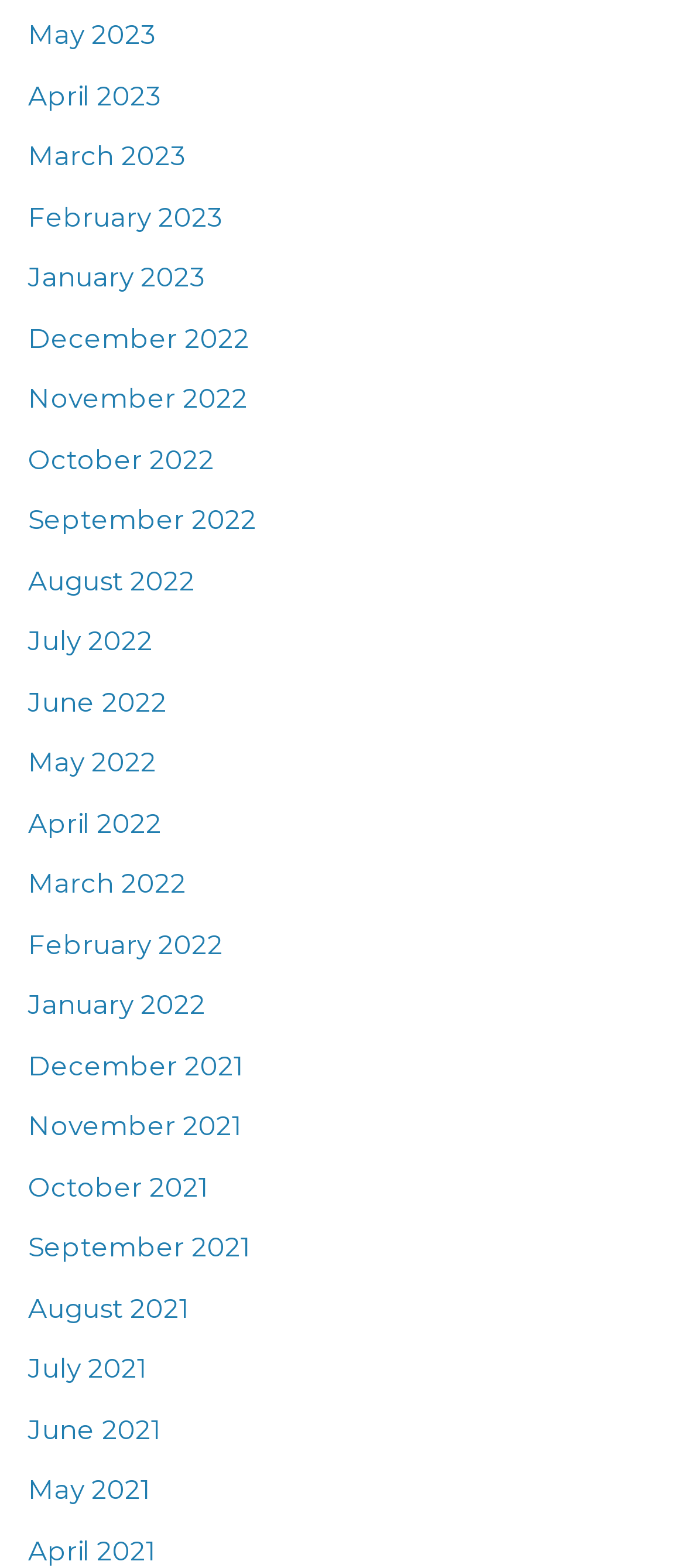What is the most recent month listed?
Please use the image to provide a one-word or short phrase answer.

May 2023